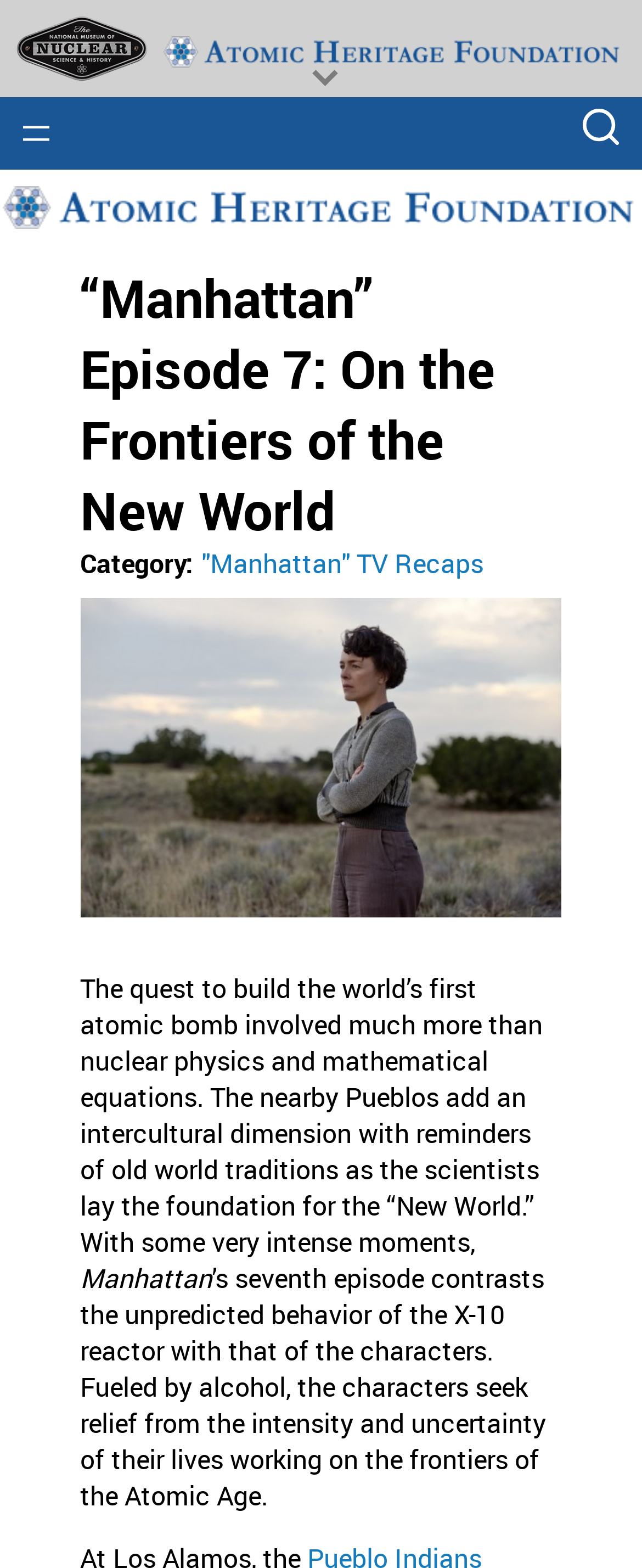Please answer the following query using a single word or phrase: 
How many links are in the global header popout menu?

2